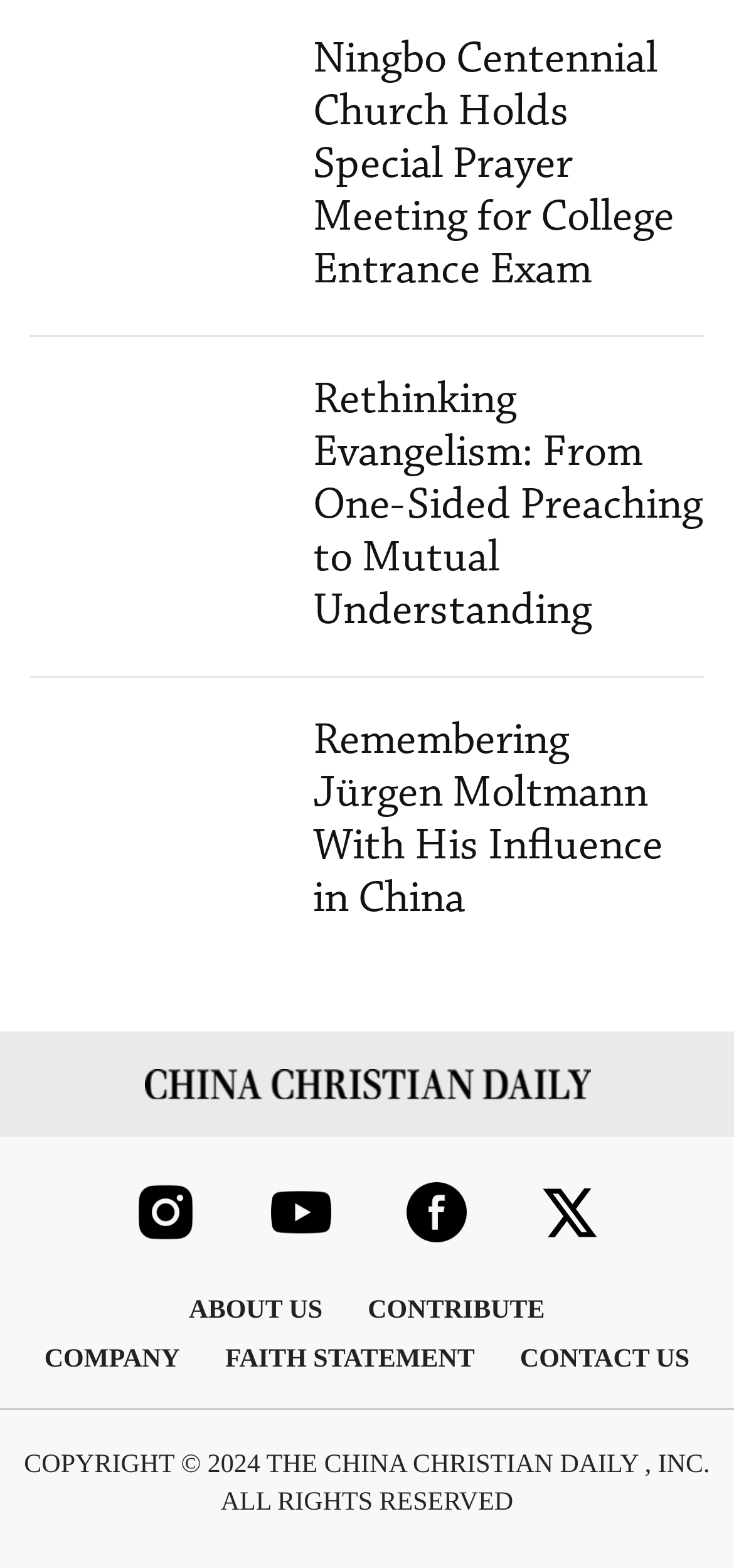Use a single word or phrase to answer the question:
What is the position of the logo?

Top left